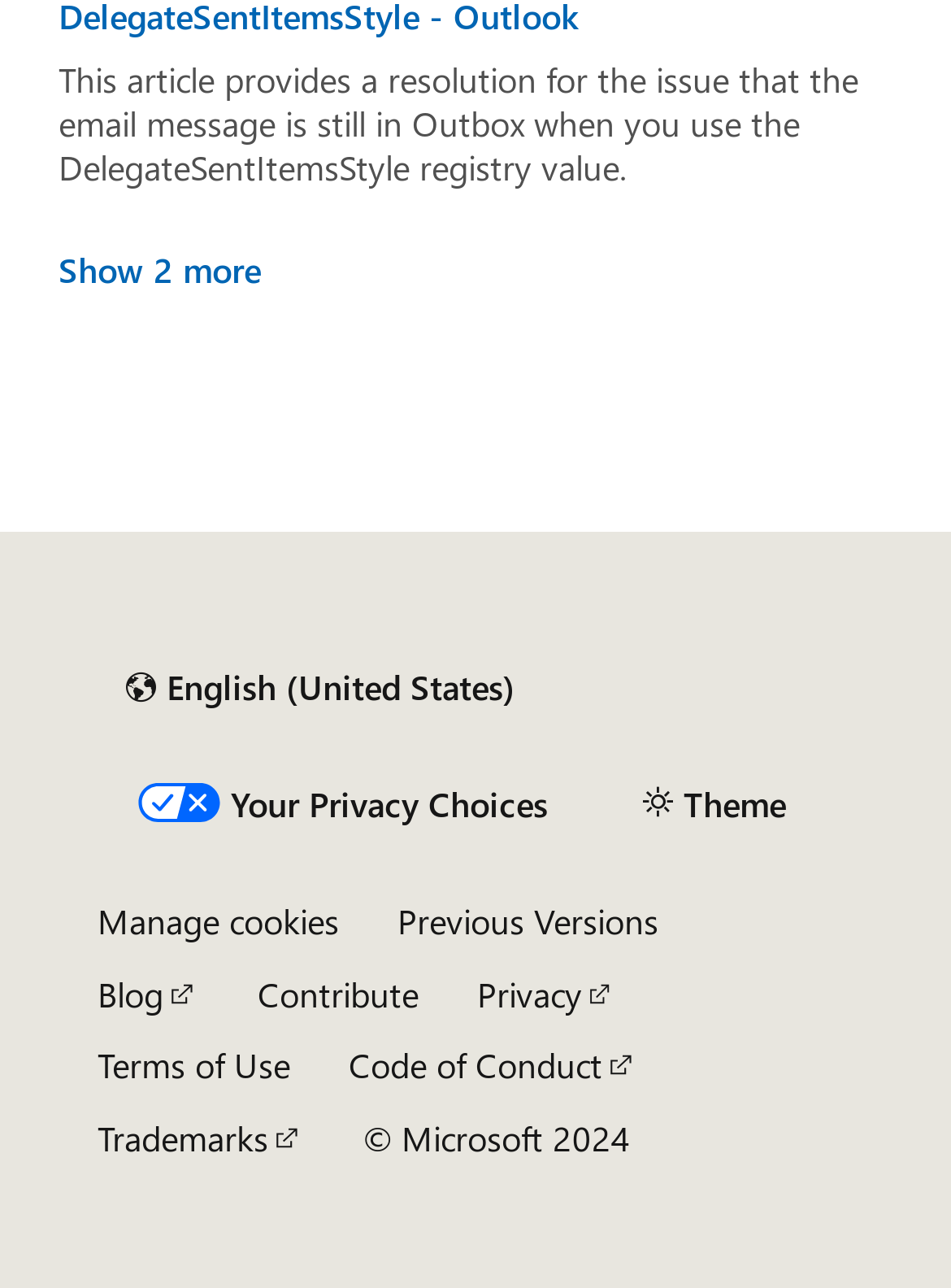Locate the bounding box coordinates of the element I should click to achieve the following instruction: "Visit the blog".

[0.103, 0.753, 0.209, 0.789]